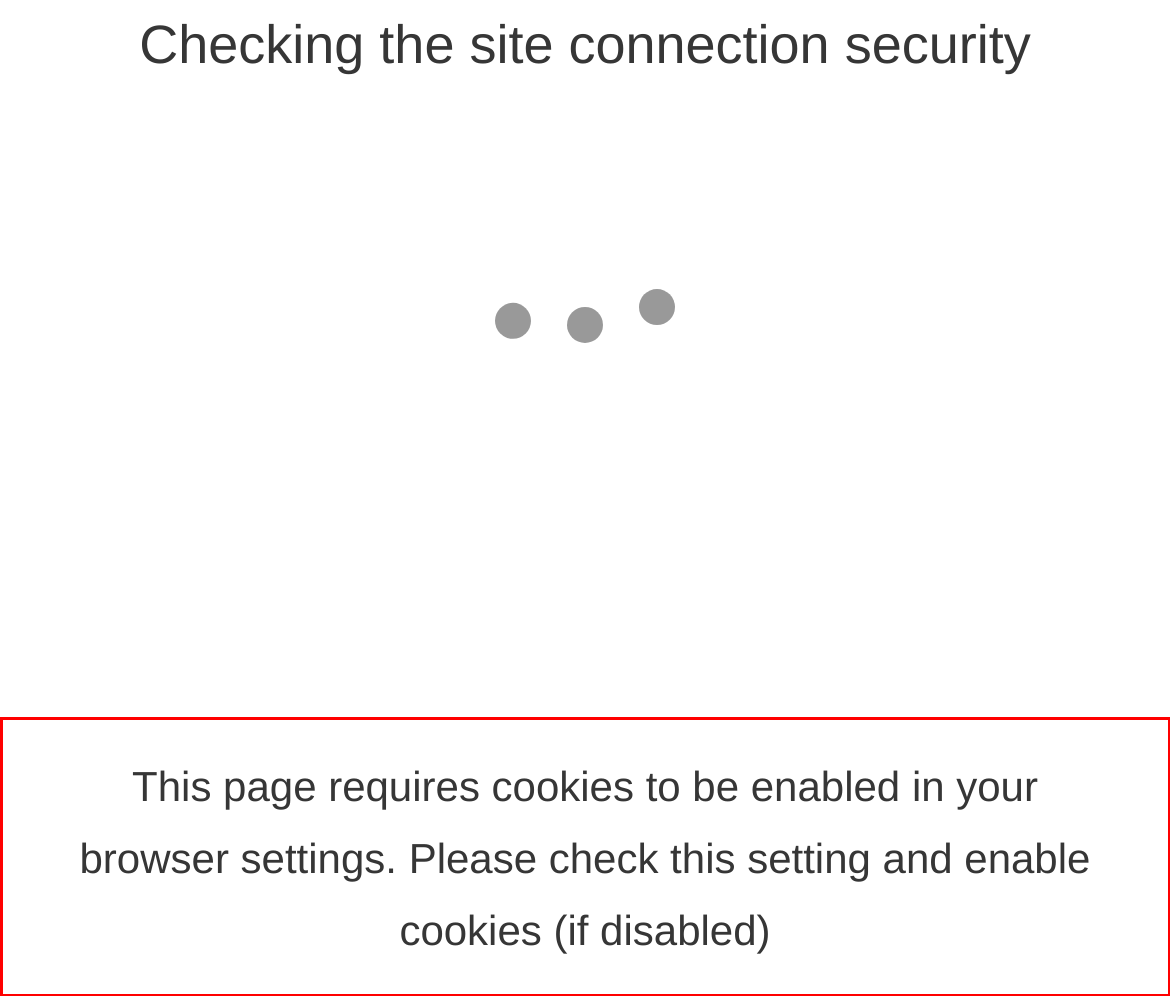Observe the screenshot of the webpage that includes a red rectangle bounding box. Conduct OCR on the content inside this red bounding box and generate the text.

This page requires cookies to be enabled in your browser settings. Please check this setting and enable cookies (if disabled)